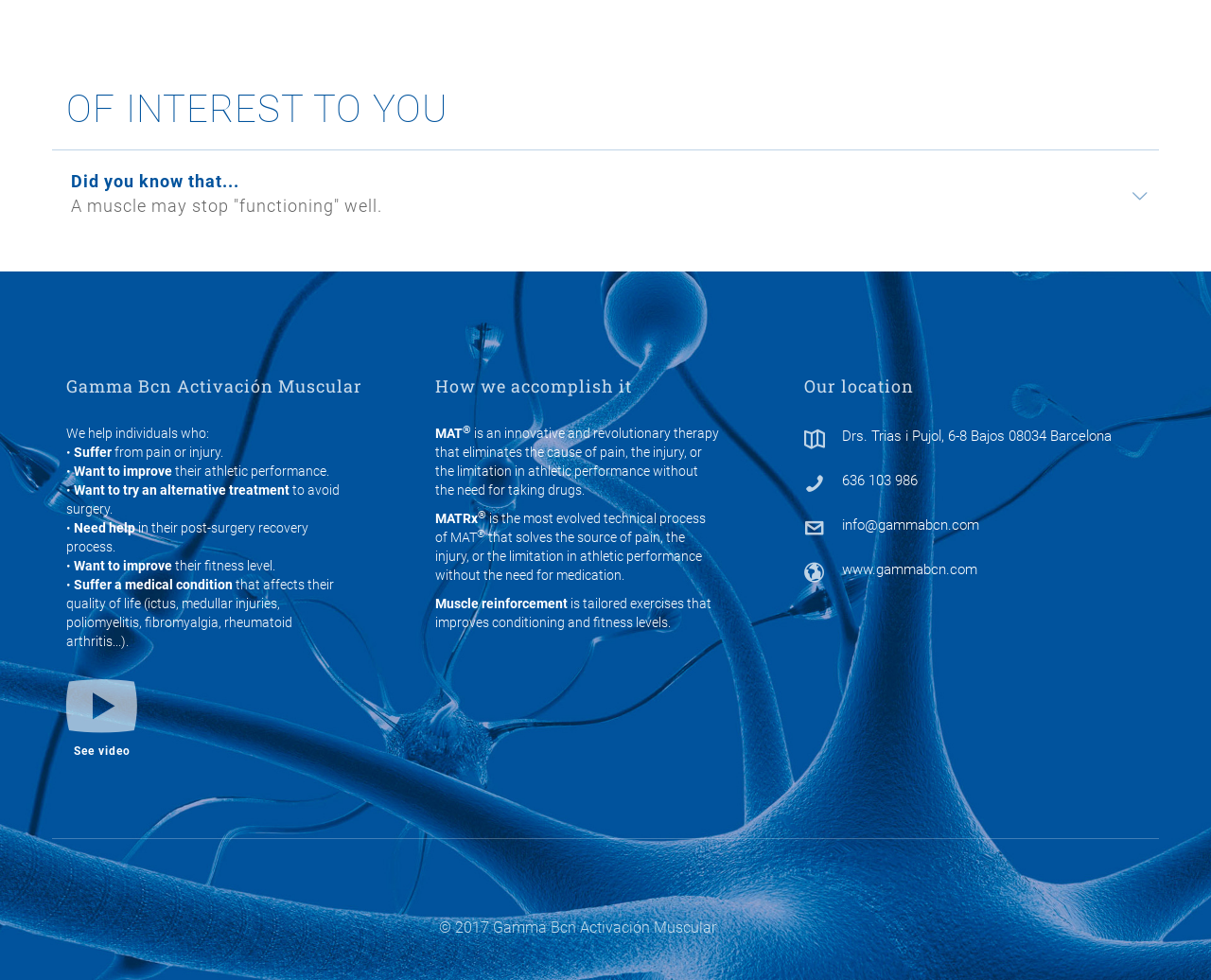What is the email address of Gamma Bcn Activación Muscular?
Please give a detailed and elaborate answer to the question based on the image.

The email address is mentioned in the 'Our location' section of the webpage, which is 'info@gammabcn.com'.